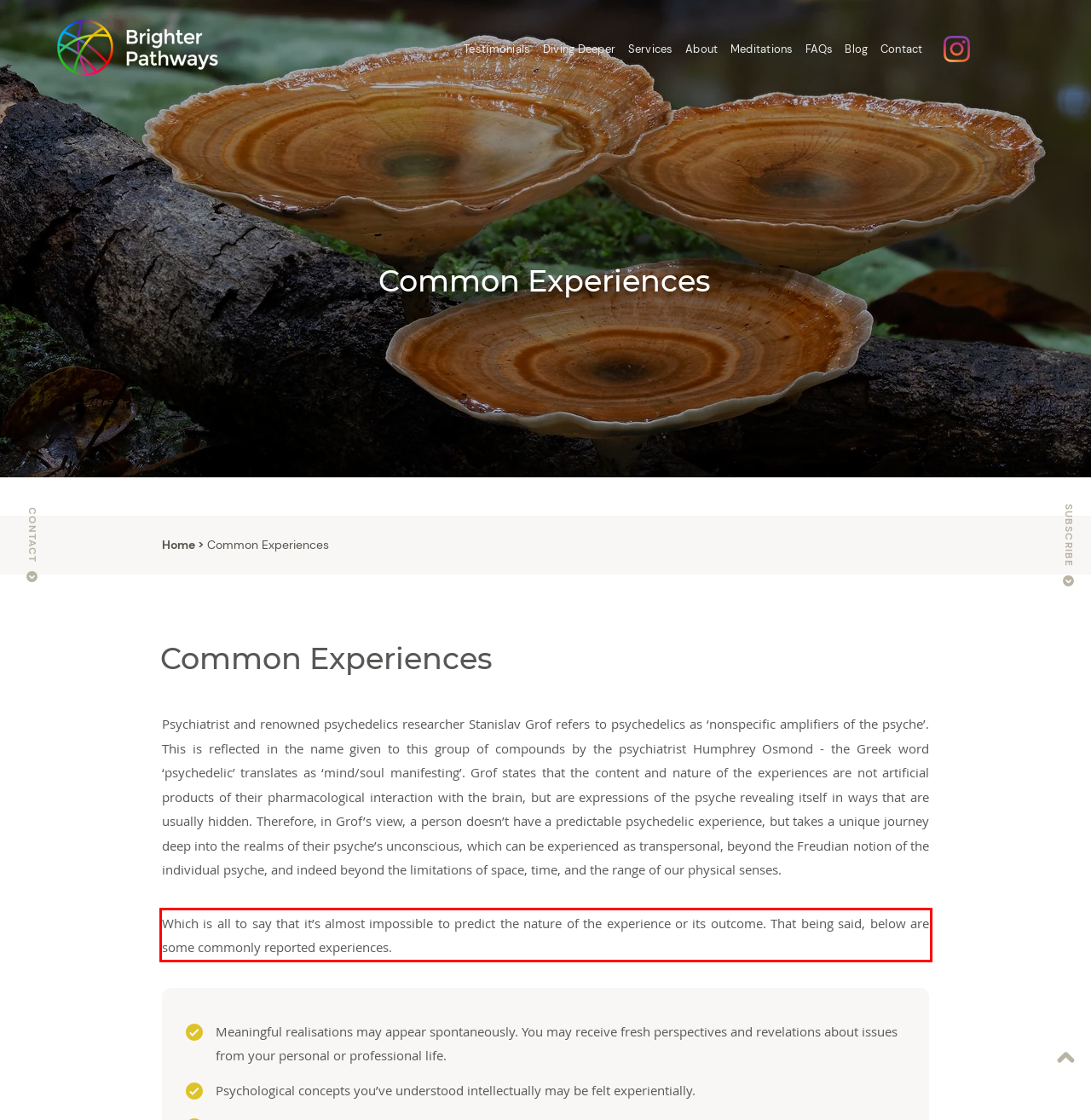Please examine the webpage screenshot containing a red bounding box and use OCR to recognize and output the text inside the red bounding box.

Which is all to say that it’s almost impossible to predict the nature of the experience or its outcome. That being said, below are some commonly reported experiences.